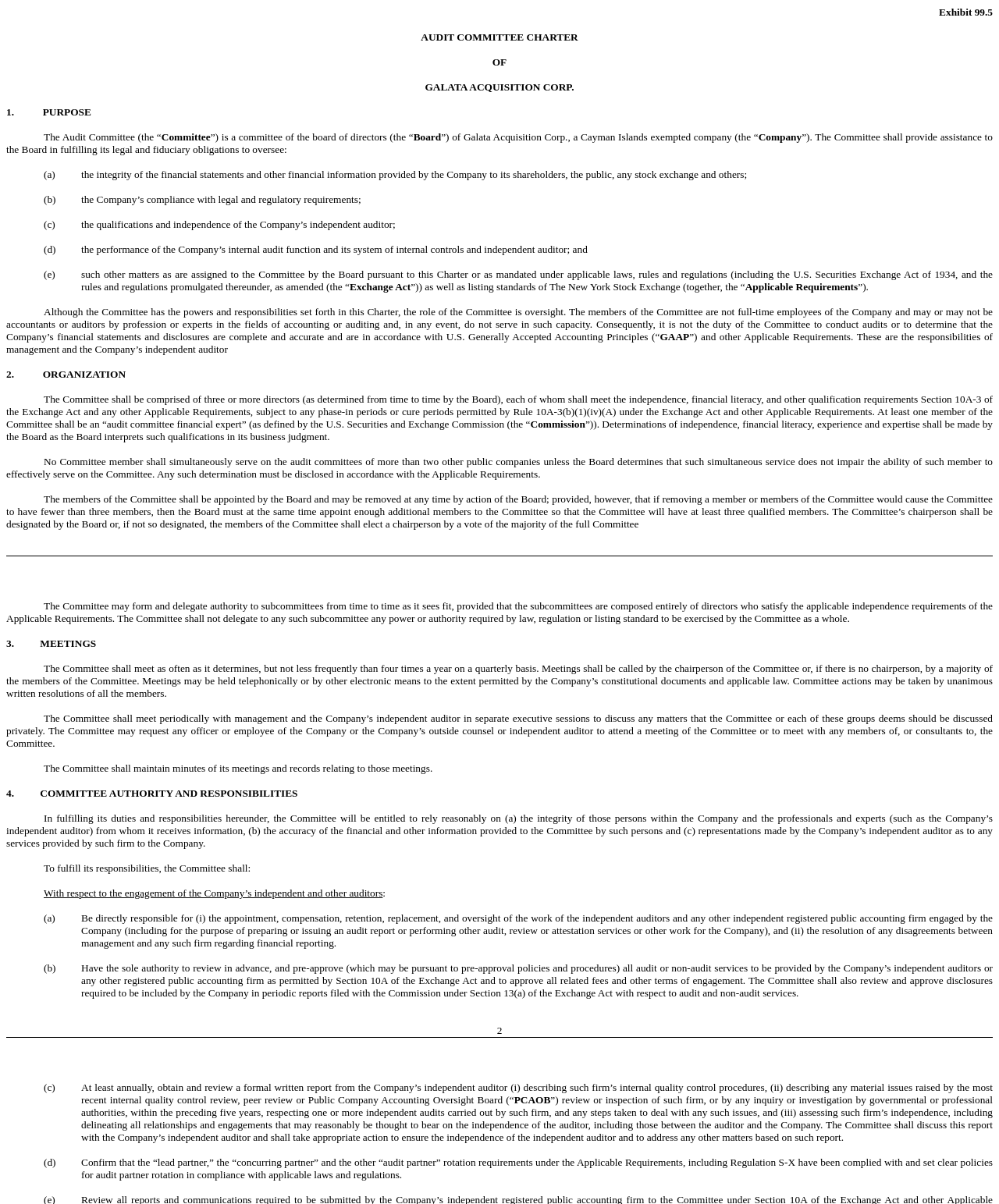Using the information shown in the image, answer the question with as much detail as possible: How many members shall the Committee have?

The Committee shall be comprised of three or more directors, each of whom shall meet the independence, financial literacy, and other qualification requirements of the Applicable Requirements.